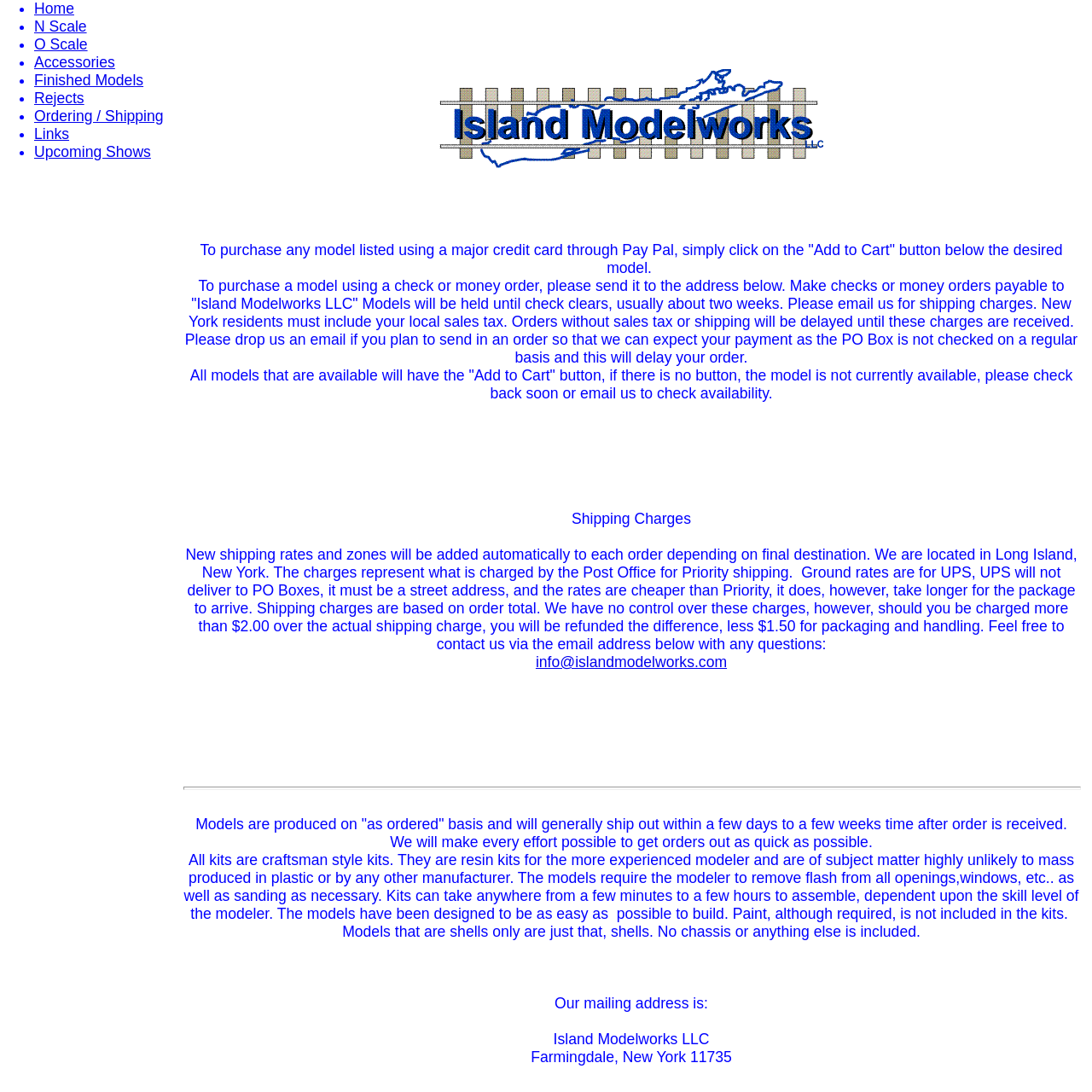What type of kits are sold on this website?
Using the picture, provide a one-word or short phrase answer.

Craftsman style resin kits